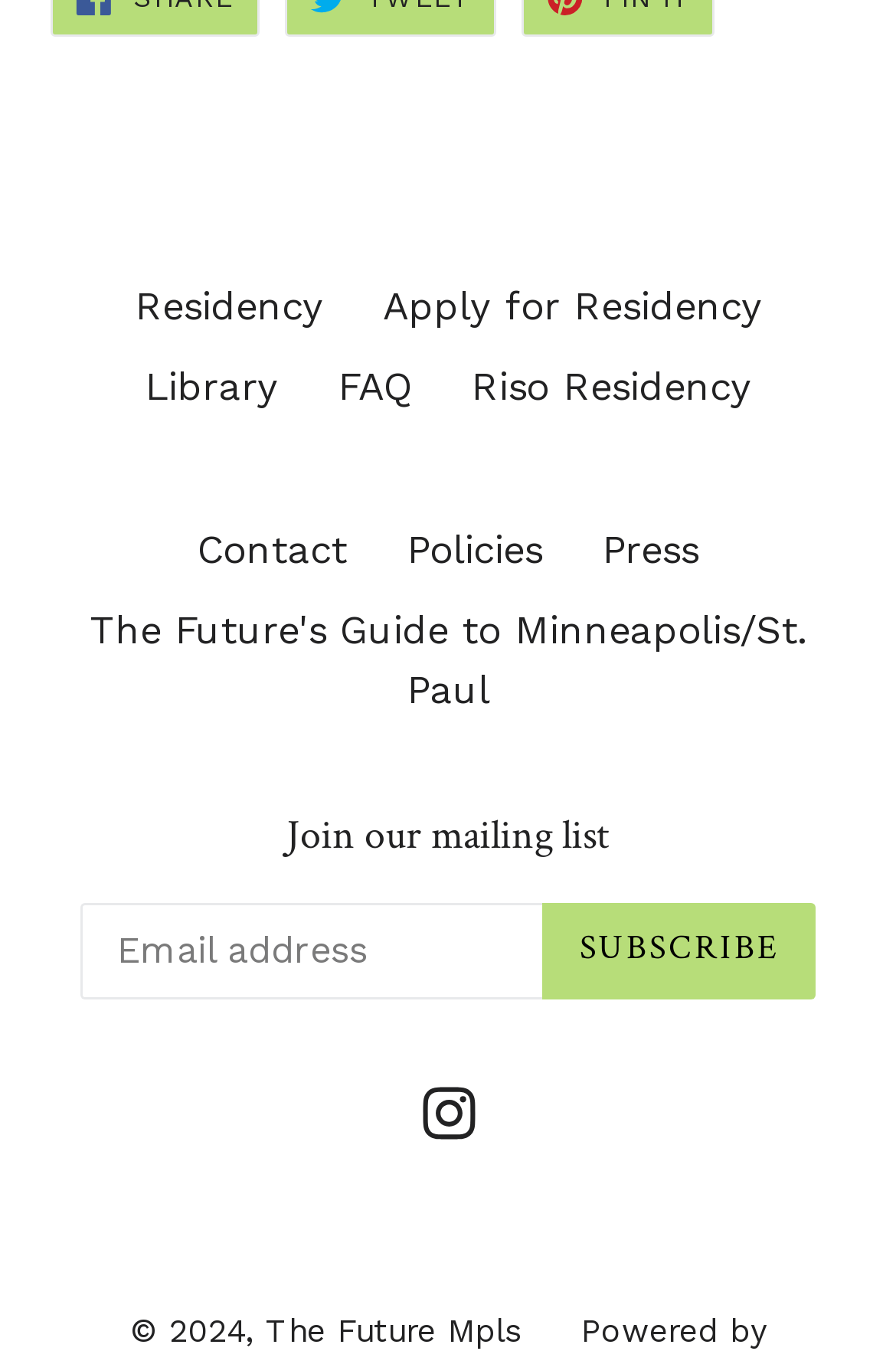Respond to the question with just a single word or phrase: 
What is the name of the social media platform linked at the bottom?

Instagram